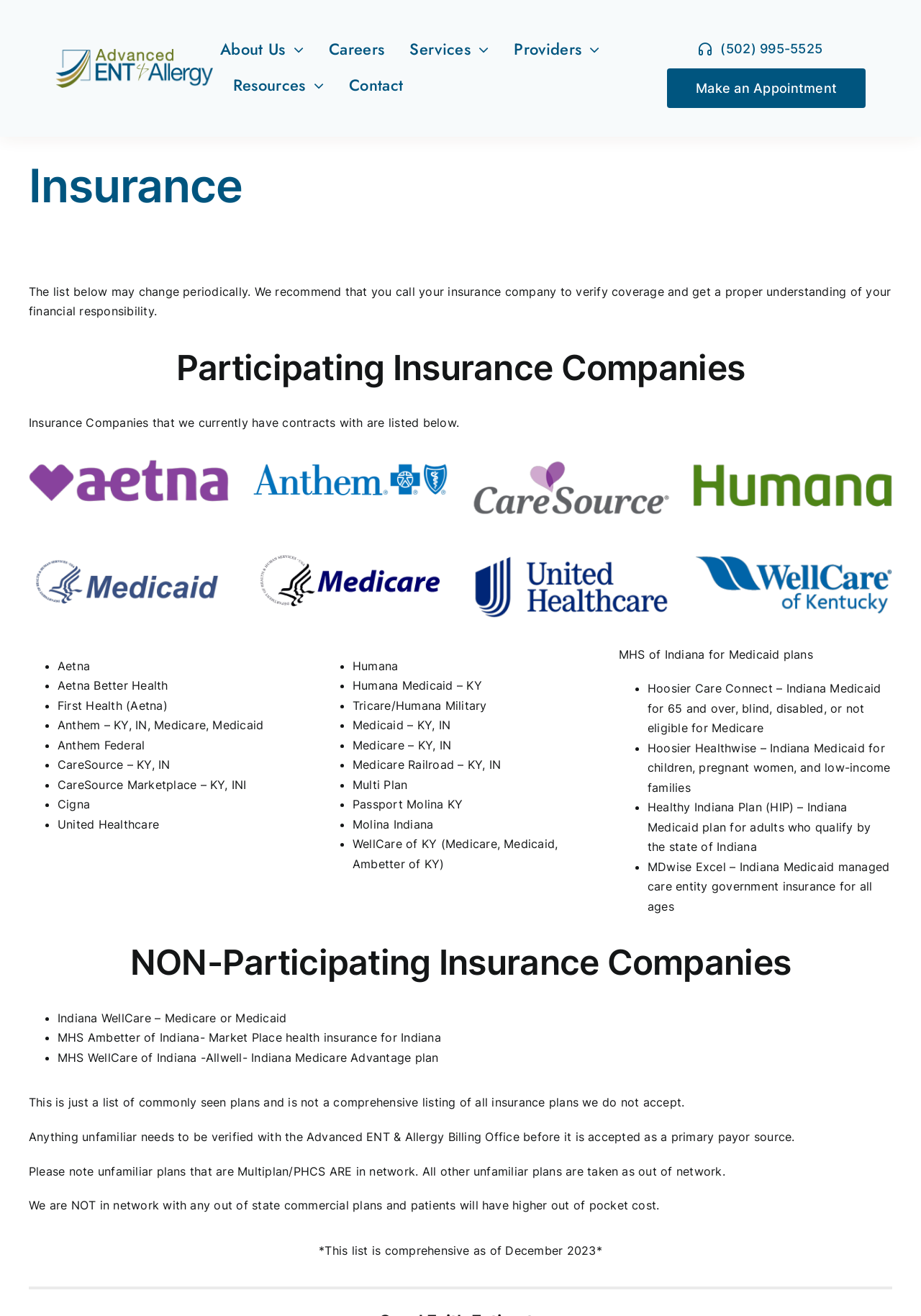Determine the coordinates of the bounding box that should be clicked to complete the instruction: "Check non-participating insurance companies". The coordinates should be represented by four float numbers between 0 and 1: [left, top, right, bottom].

[0.031, 0.716, 0.969, 0.747]